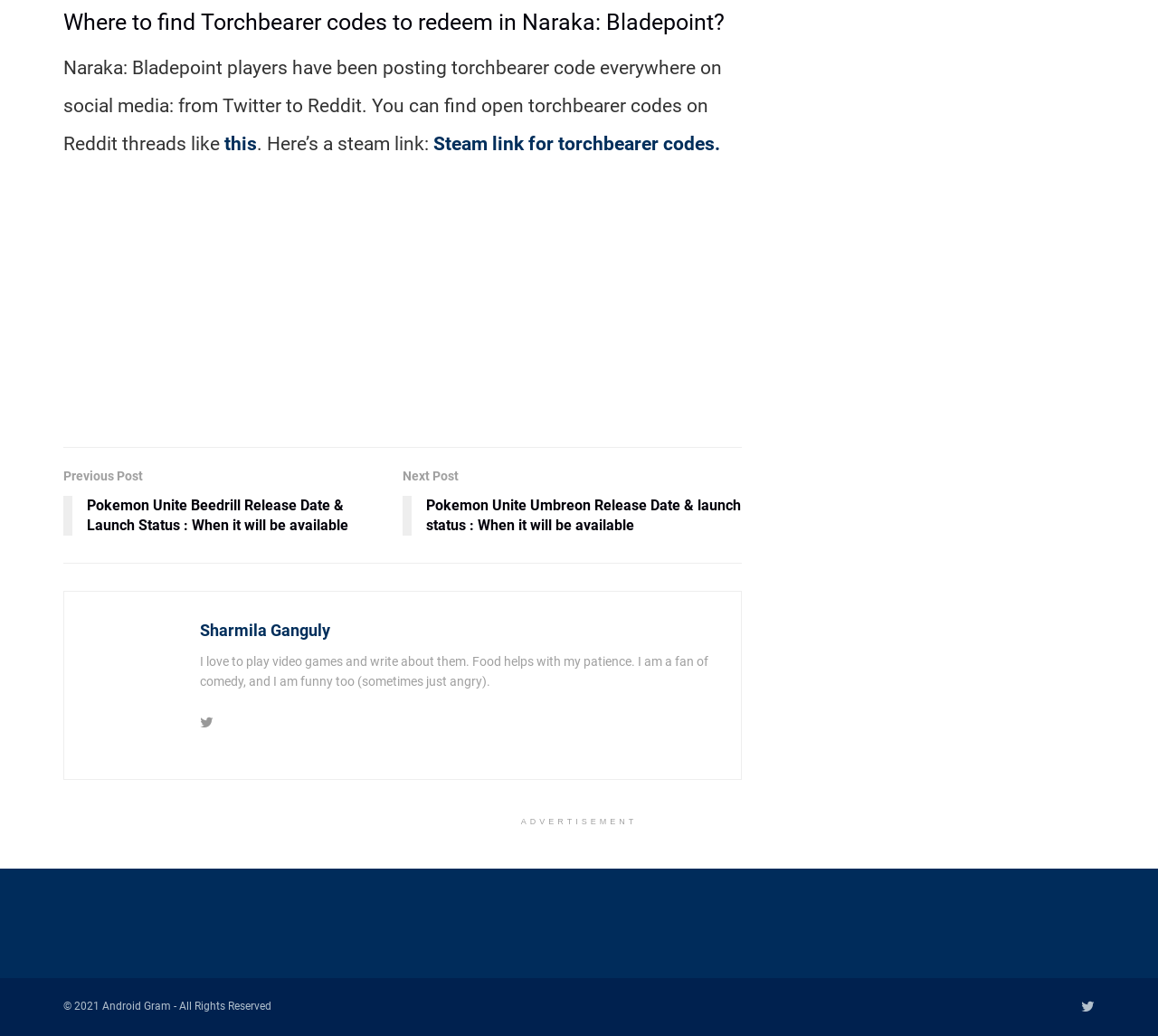Where can players find open torchbearer codes?
Give a one-word or short phrase answer based on the image.

Reddit